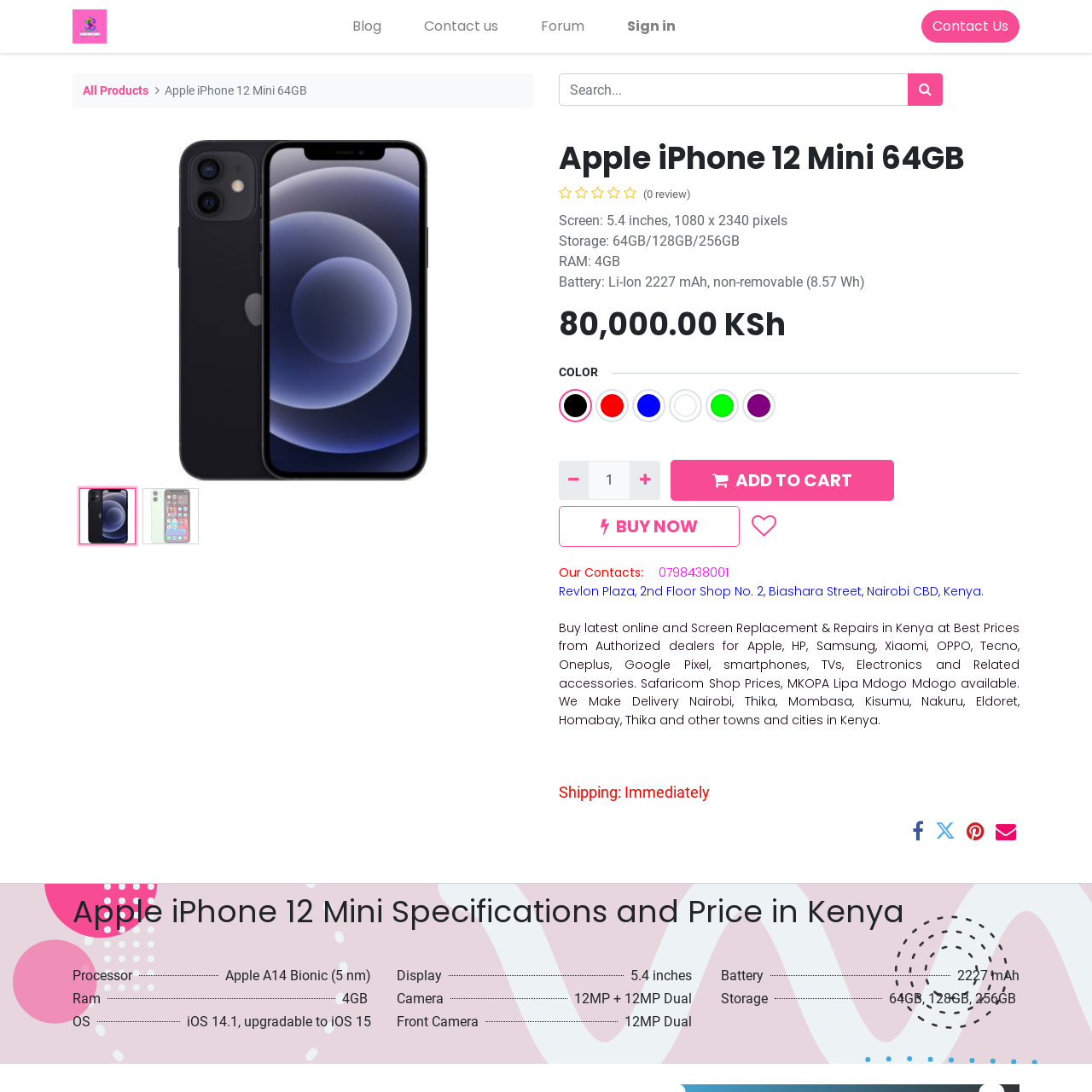Determine the bounding box for the UI element that matches this description: "​ADD TO CART".

[0.614, 0.421, 0.819, 0.459]